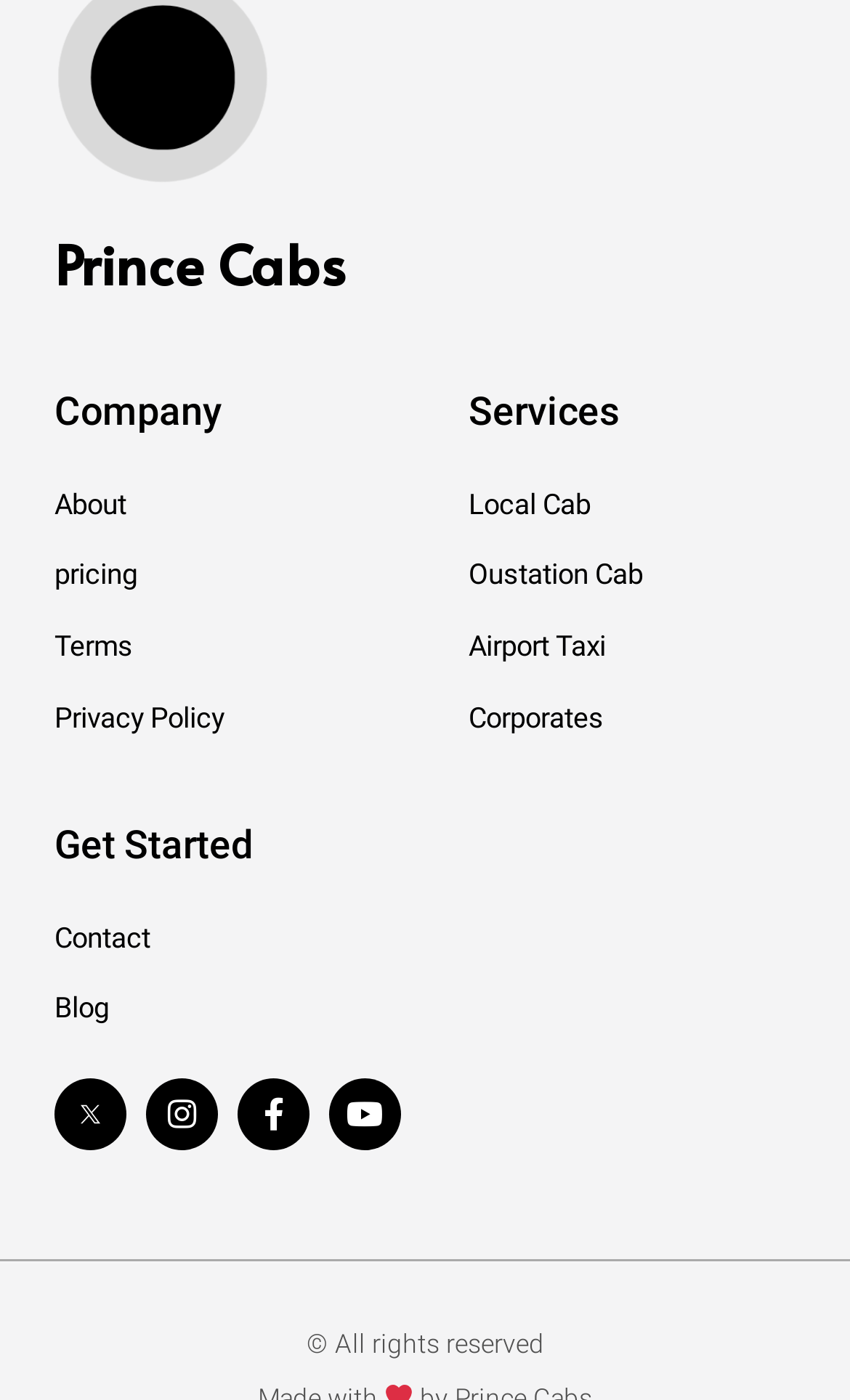What social media platforms does Prince Cabs have?
Answer with a single word or phrase by referring to the visual content.

Instagram, Facebook, Youtube